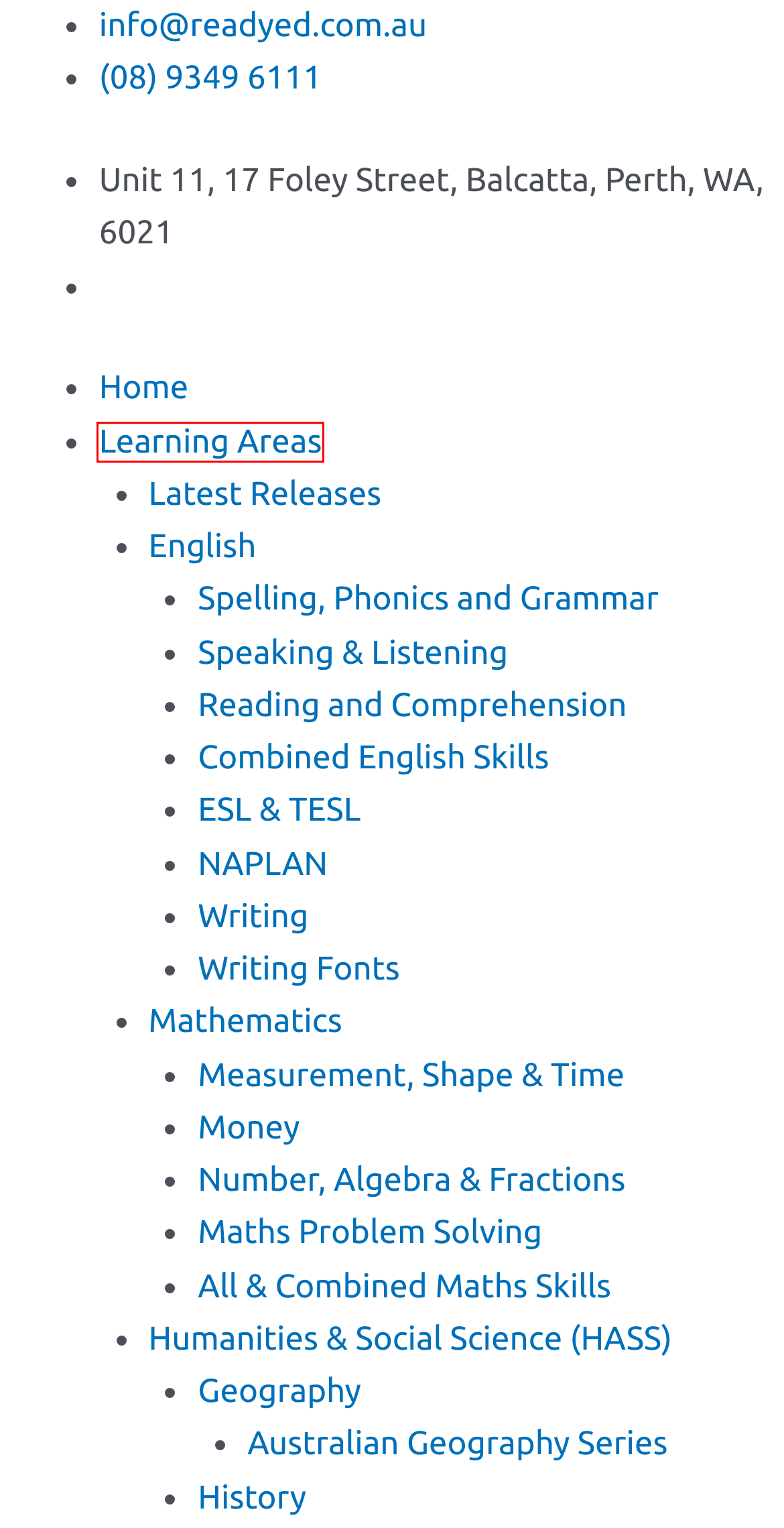You have been given a screenshot of a webpage, where a red bounding box surrounds a UI element. Identify the best matching webpage description for the page that loads after the element in the bounding box is clicked. Options include:
A. Learning Areas Archives - Ready-Ed
B. Spelling, Phonics and Grammar Archives - Ready-Ed
C. Number, Algebra & Fractions Archives - Ready-Ed
D. Australian Geography Series Archives - Ready-Ed
E. Speaking & Listening Archives - Ready-Ed
F. Writing Fonts Archives - Ready-Ed
G. ESL & TESL Archives - Ready-Ed
H. Money Archives - Ready-Ed

A